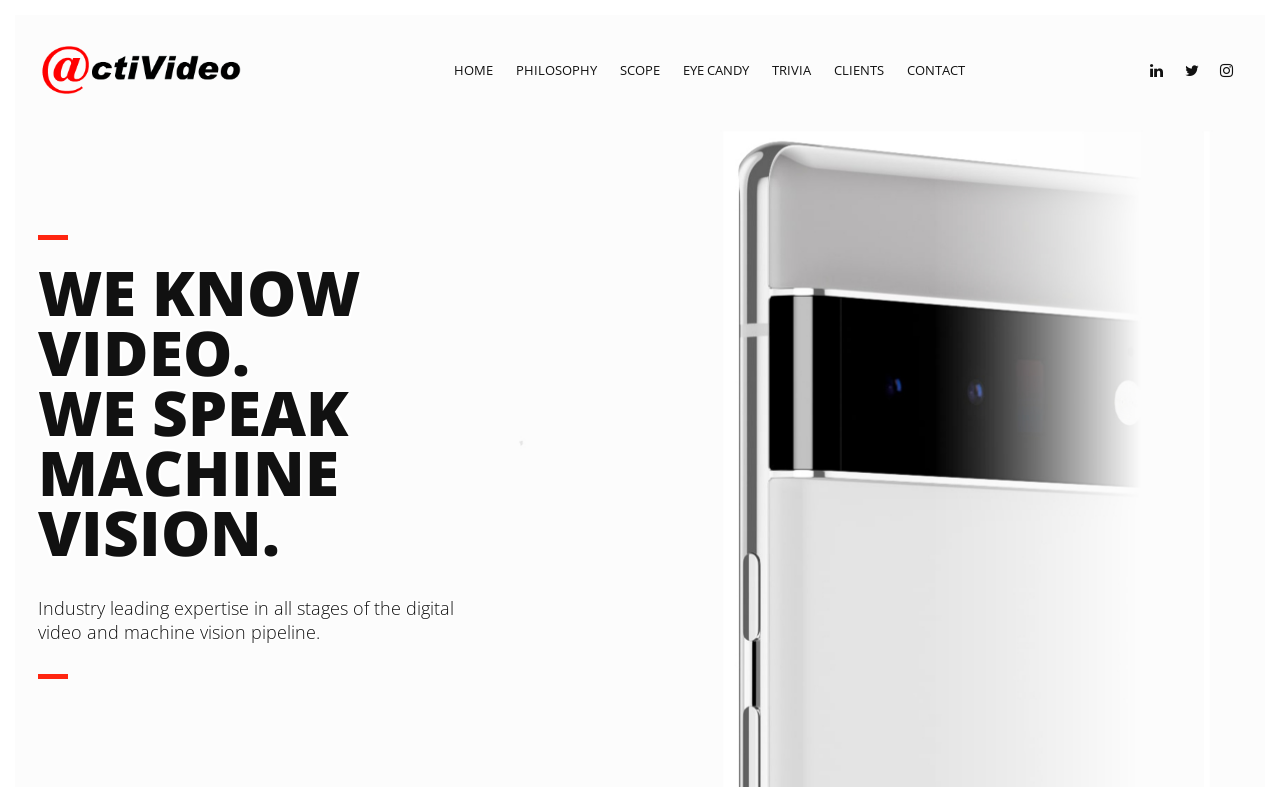Please determine the bounding box coordinates of the clickable area required to carry out the following instruction: "check social media". The coordinates must be four float numbers between 0 and 1, represented as [left, top, right, bottom].

[0.891, 0.079, 0.916, 0.102]